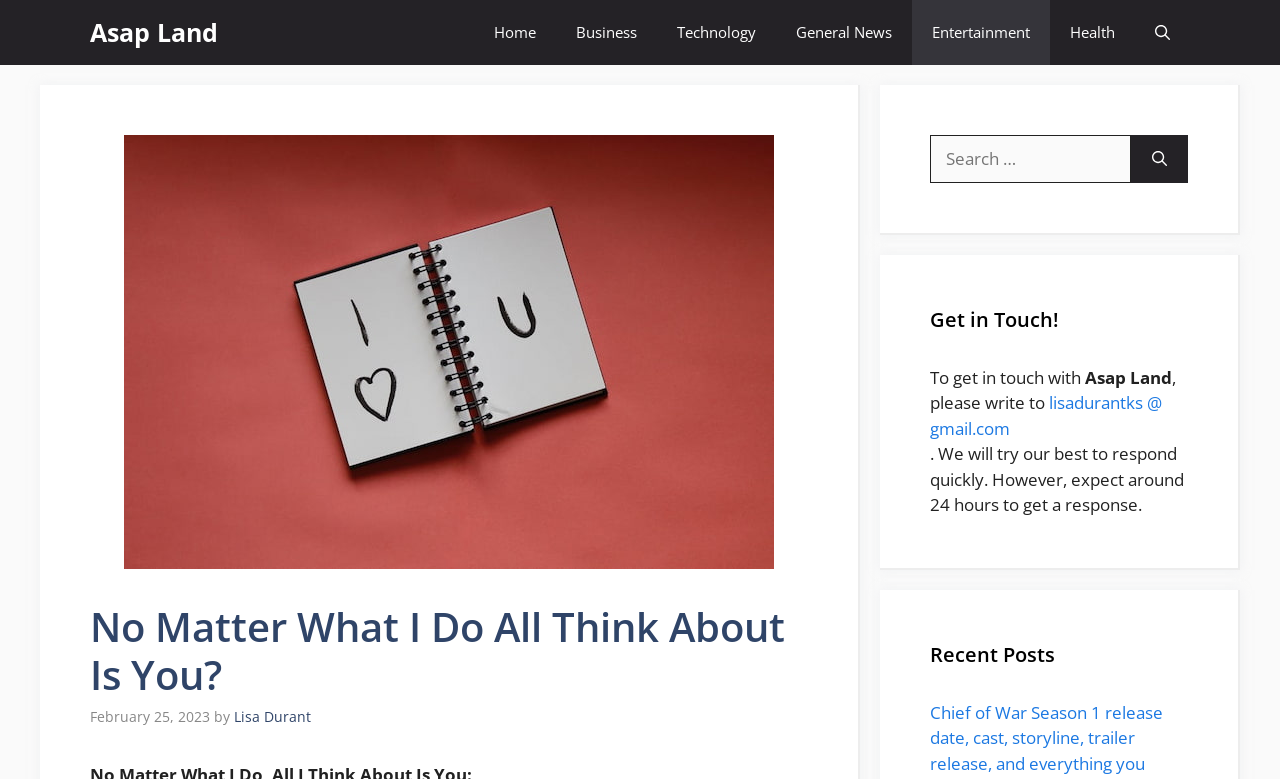Please locate the bounding box coordinates of the element that should be clicked to achieve the given instruction: "Contact Lisa Durant".

[0.727, 0.502, 0.908, 0.564]